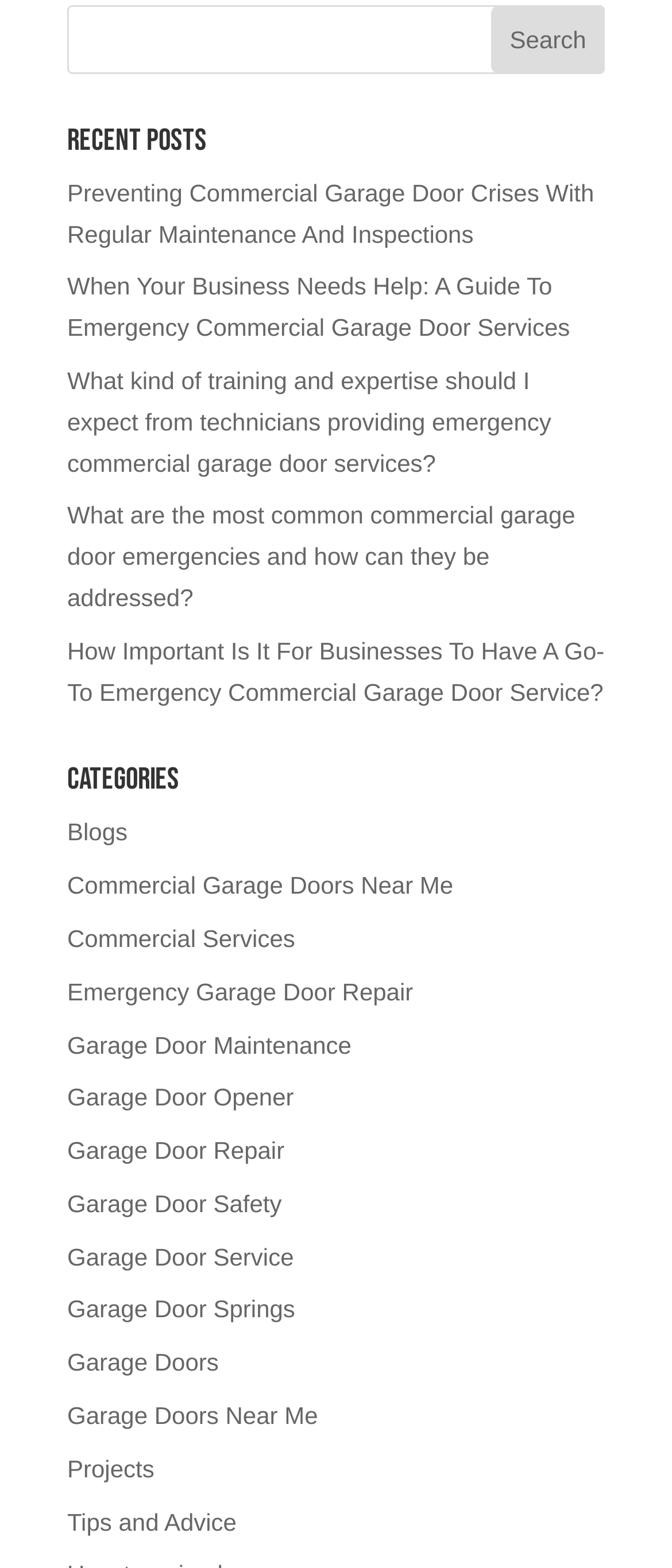What is the topic of the most recent post?
Can you offer a detailed and complete answer to this question?

The webpage lists several post titles, but it does not explicitly indicate which one is the most recent. Therefore, it is impossible to determine the topic of the most recent post.